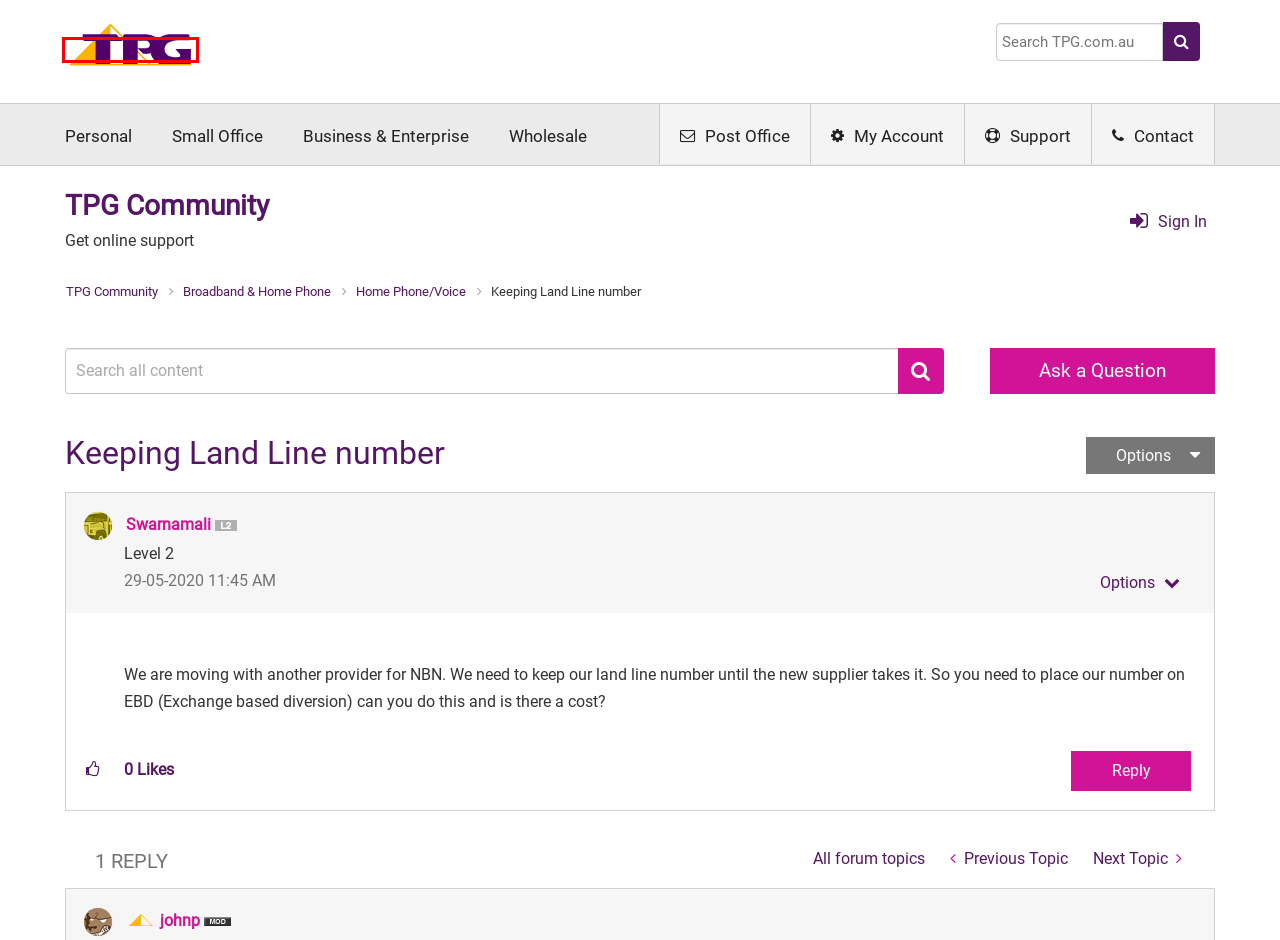Take a look at the provided webpage screenshot featuring a red bounding box around an element. Select the most appropriate webpage description for the page that loads after clicking on the element inside the red bounding box. Here are the candidates:
A. nbn®, Internet & Mobile Service Provider | TPG
B. Accessibility Support | TPG website
C. About Swarnamali - TPG Community
D. About johnp - TPG Community
E. Online Safety & Content Filtering | TPG website
F. About us and our services | TPG
G. Sign In to TPG Community - TPG Community
H. Contact Us | TPG

A